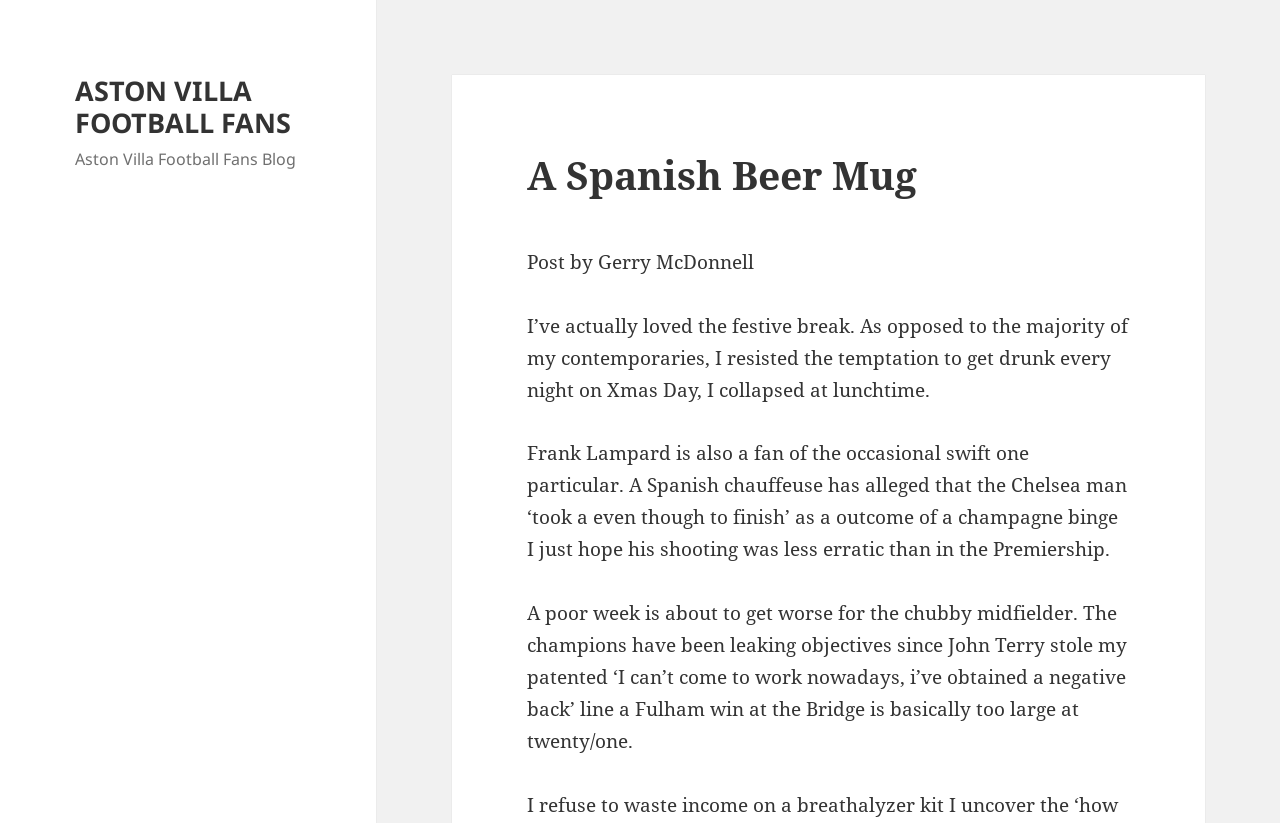Give a one-word or short phrase answer to this question: 
What is John Terry accused of?

Stealing a line